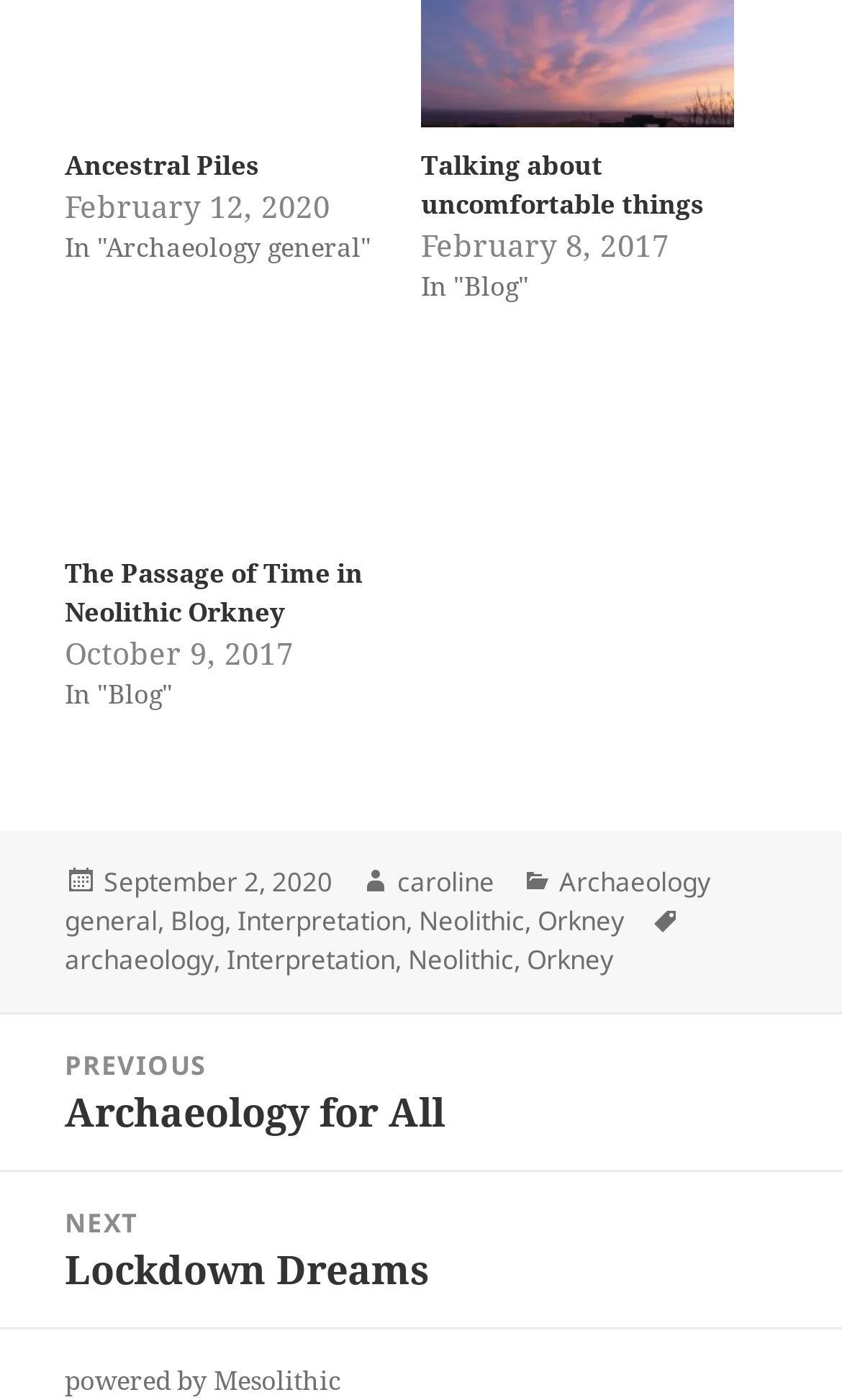Please find the bounding box coordinates of the clickable region needed to complete the following instruction: "View post 'Ancestral Piles'". The bounding box coordinates must consist of four float numbers between 0 and 1, i.e., [left, top, right, bottom].

[0.077, 0.104, 0.308, 0.13]